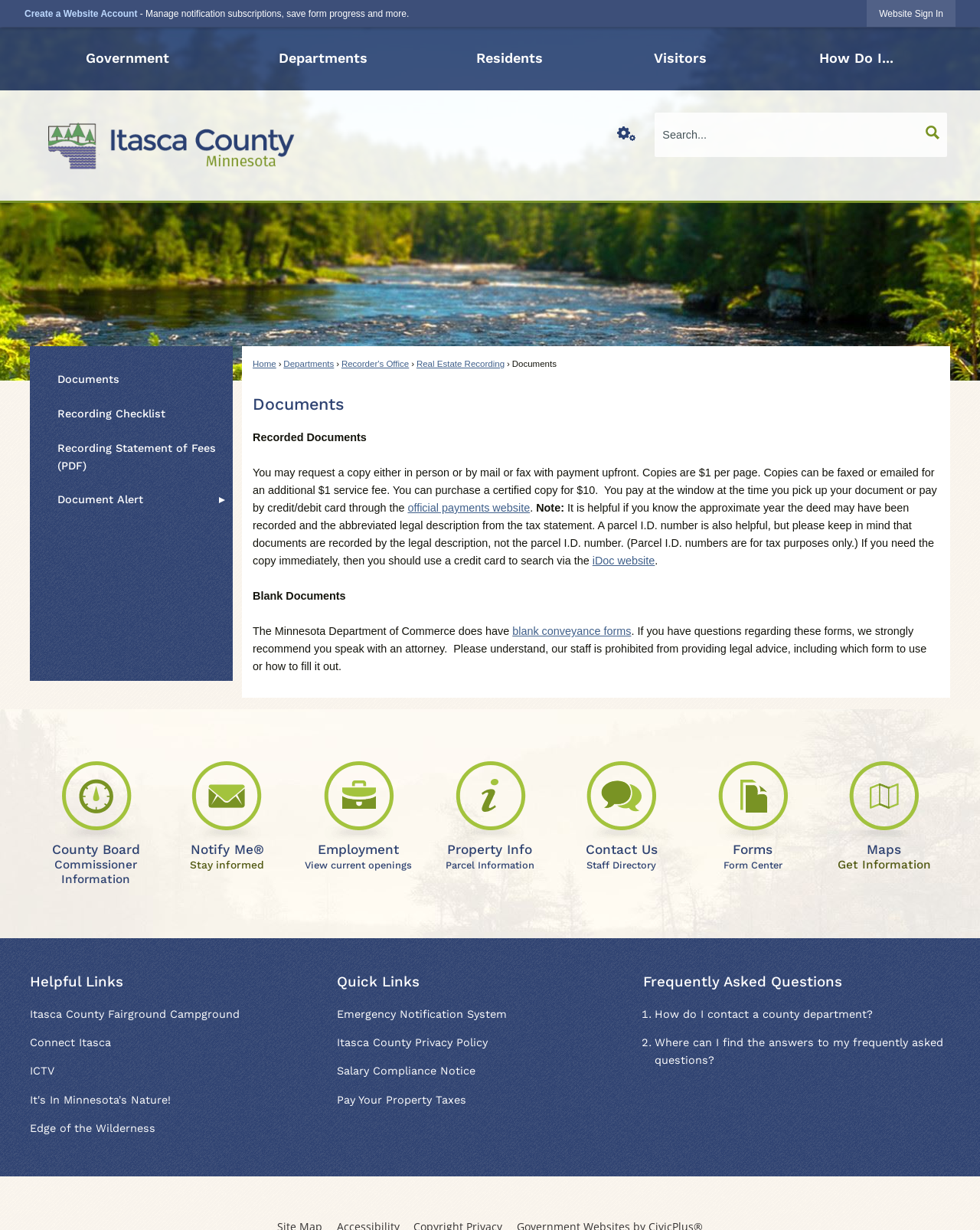Please give a one-word or short phrase response to the following question: 
What is the 'Document Alert' feature for?

Unknown